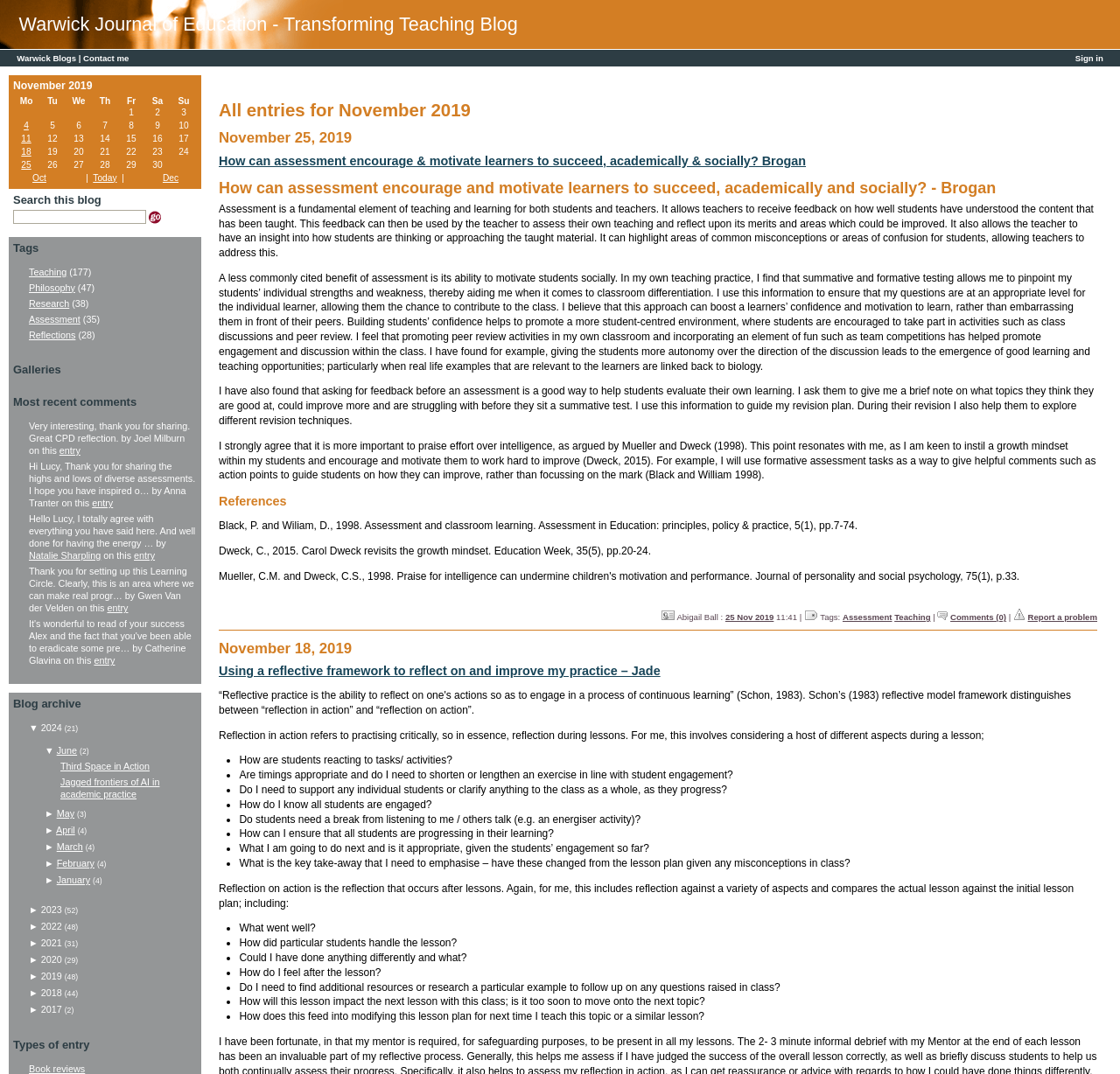Highlight the bounding box coordinates of the element you need to click to perform the following instruction: "Read the blog post 'How can assessment encourage & motivate learners to succeed, academically & socially? Brogan'."

[0.195, 0.143, 0.72, 0.156]